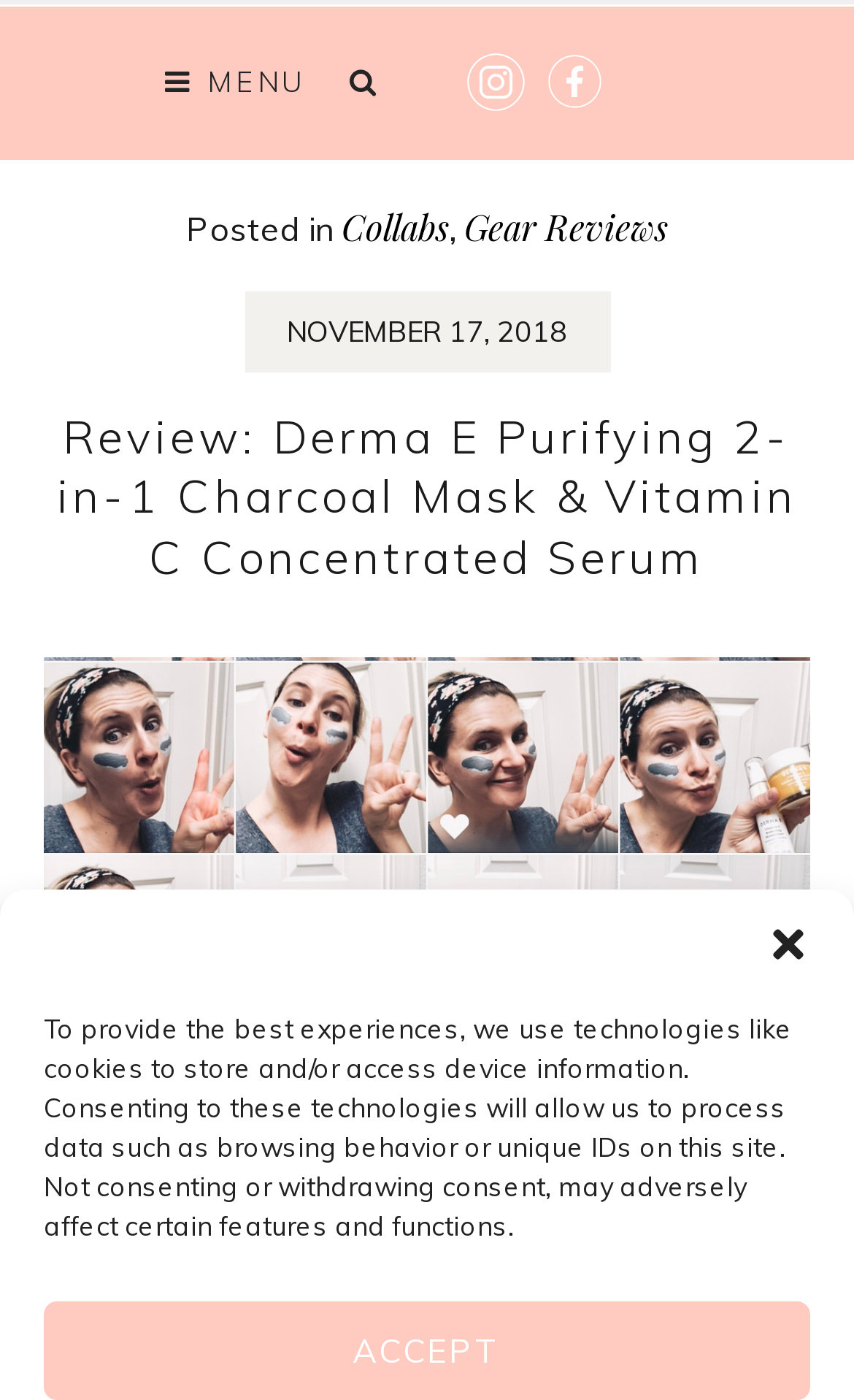Find the bounding box coordinates for the HTML element described in this sentence: "aria-label="Close dialog"". Provide the coordinates as four float numbers between 0 and 1, in the format [left, top, right, bottom].

[0.897, 0.659, 0.949, 0.69]